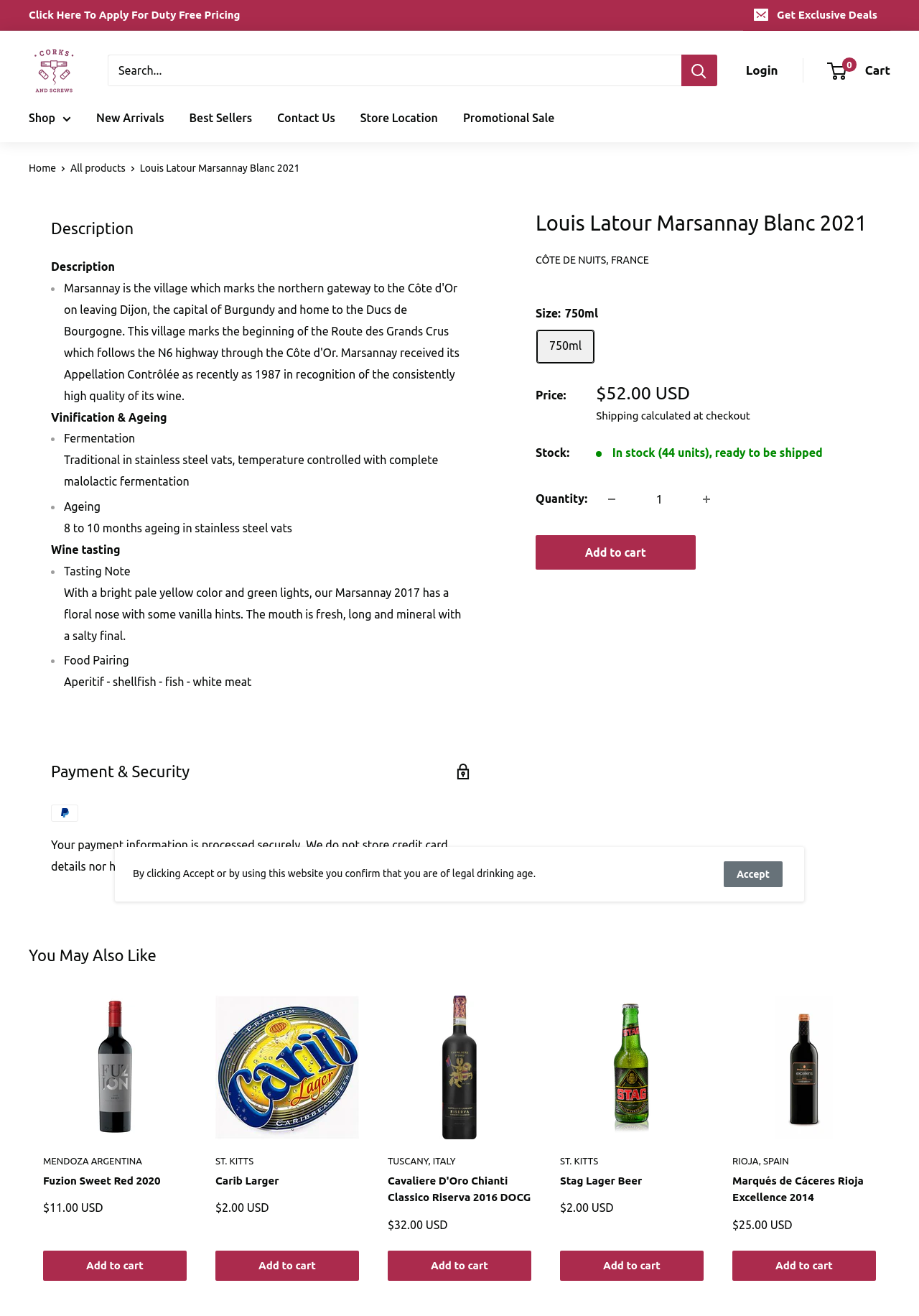What is the name of the wine?
Refer to the image and provide a one-word or short phrase answer.

Louis Latour Marsannay Blanc 2021